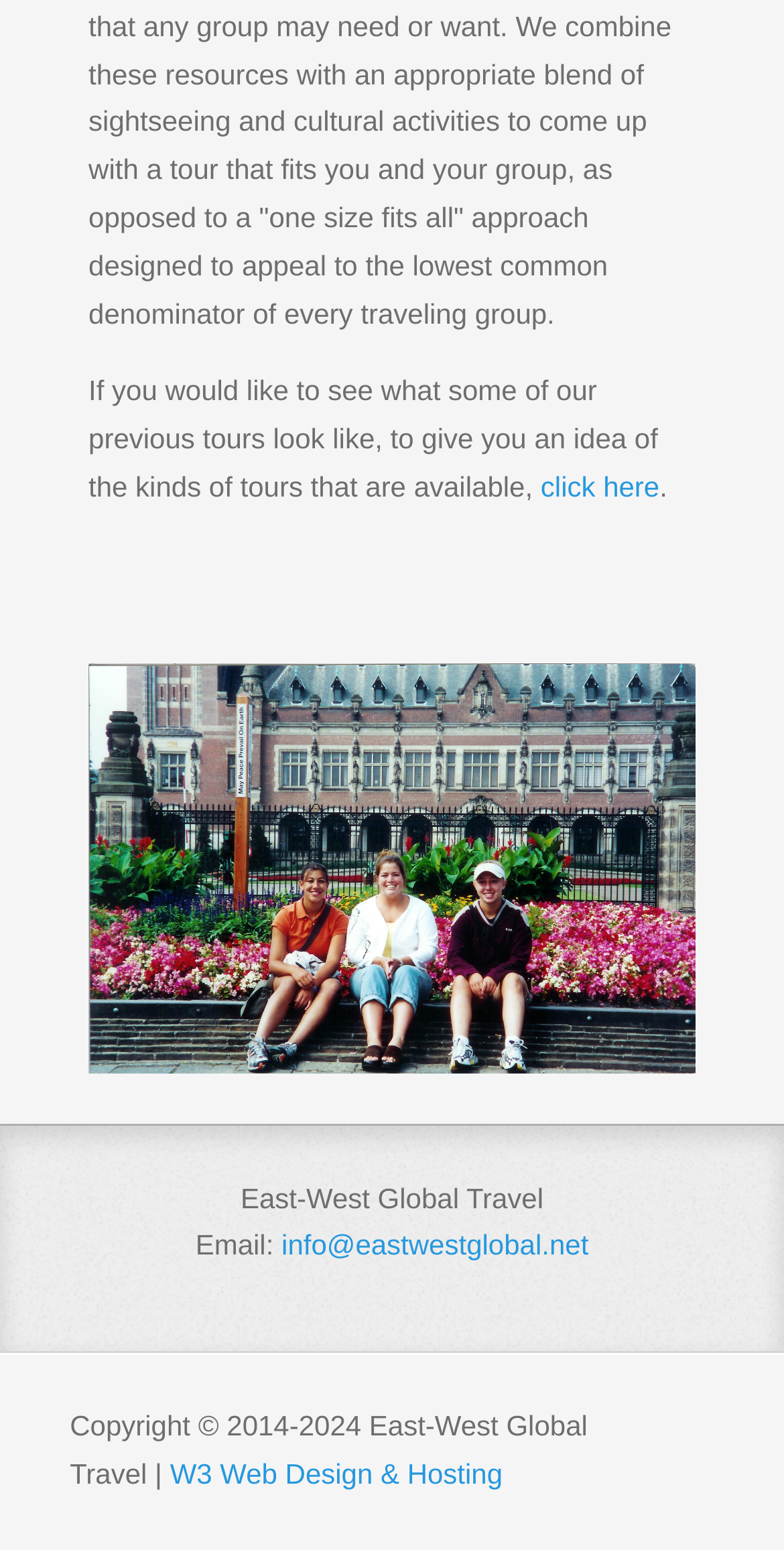What is the purpose of the 'click here' link?
Give a single word or phrase answer based on the content of the image.

To see previous tours